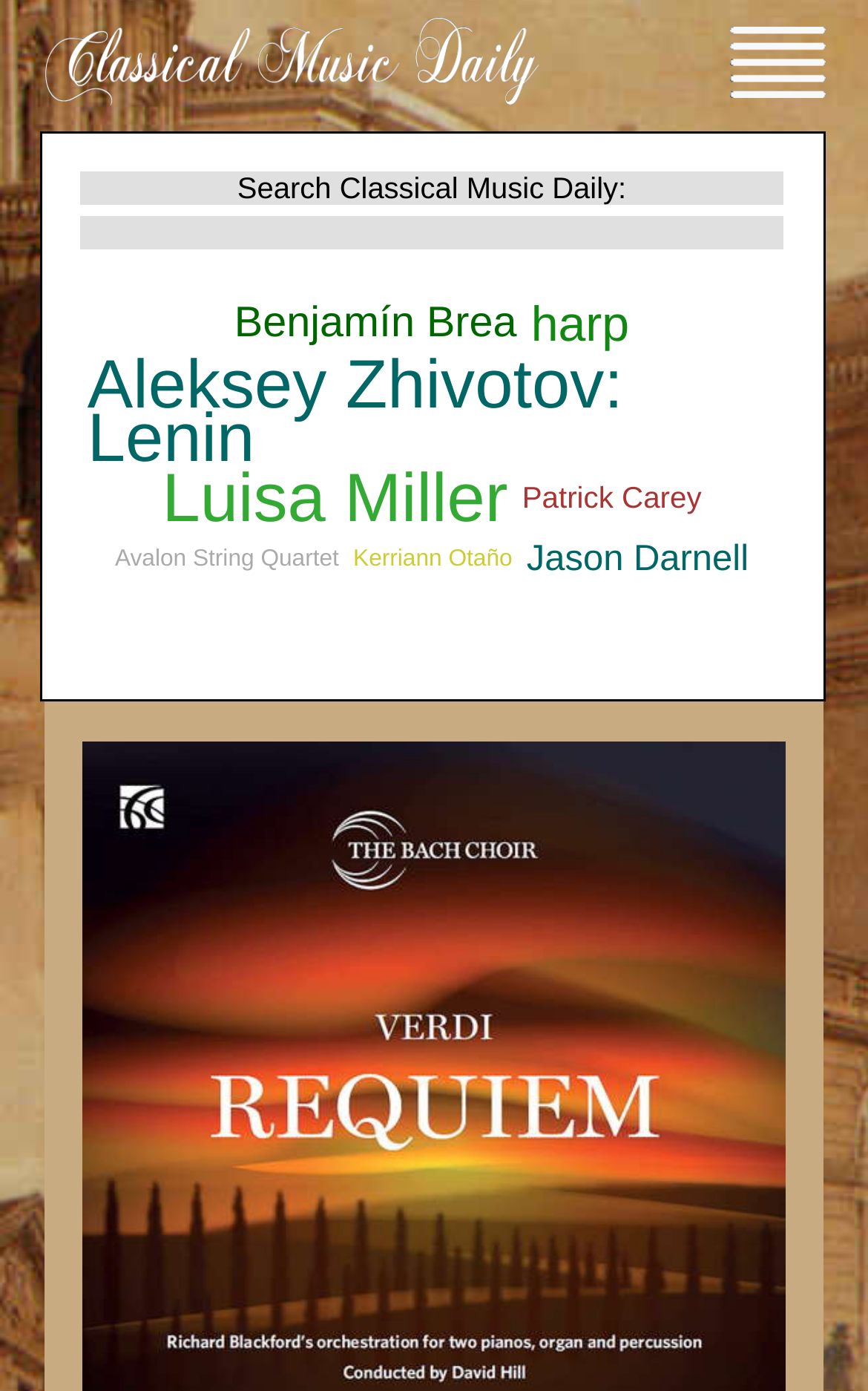Predict the bounding box coordinates of the UI element that matches this description: "harp". The coordinates should be in the format [left, top, right, bottom] with each value between 0 and 1.

[0.603, 0.211, 0.733, 0.255]